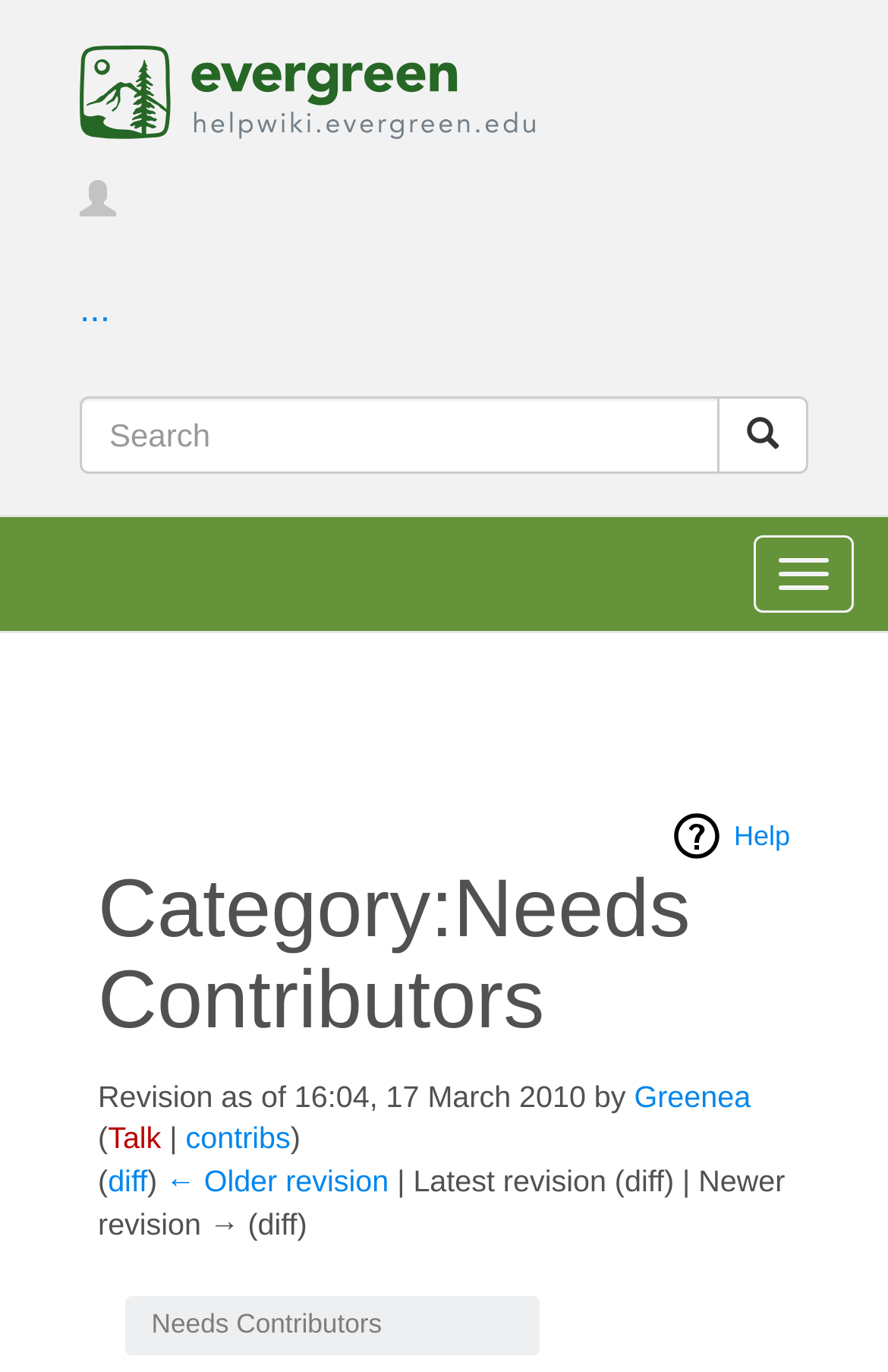What are the options to navigate to in the 'Jump to:' section?
Answer the question using a single word or phrase, according to the image.

navigation, search